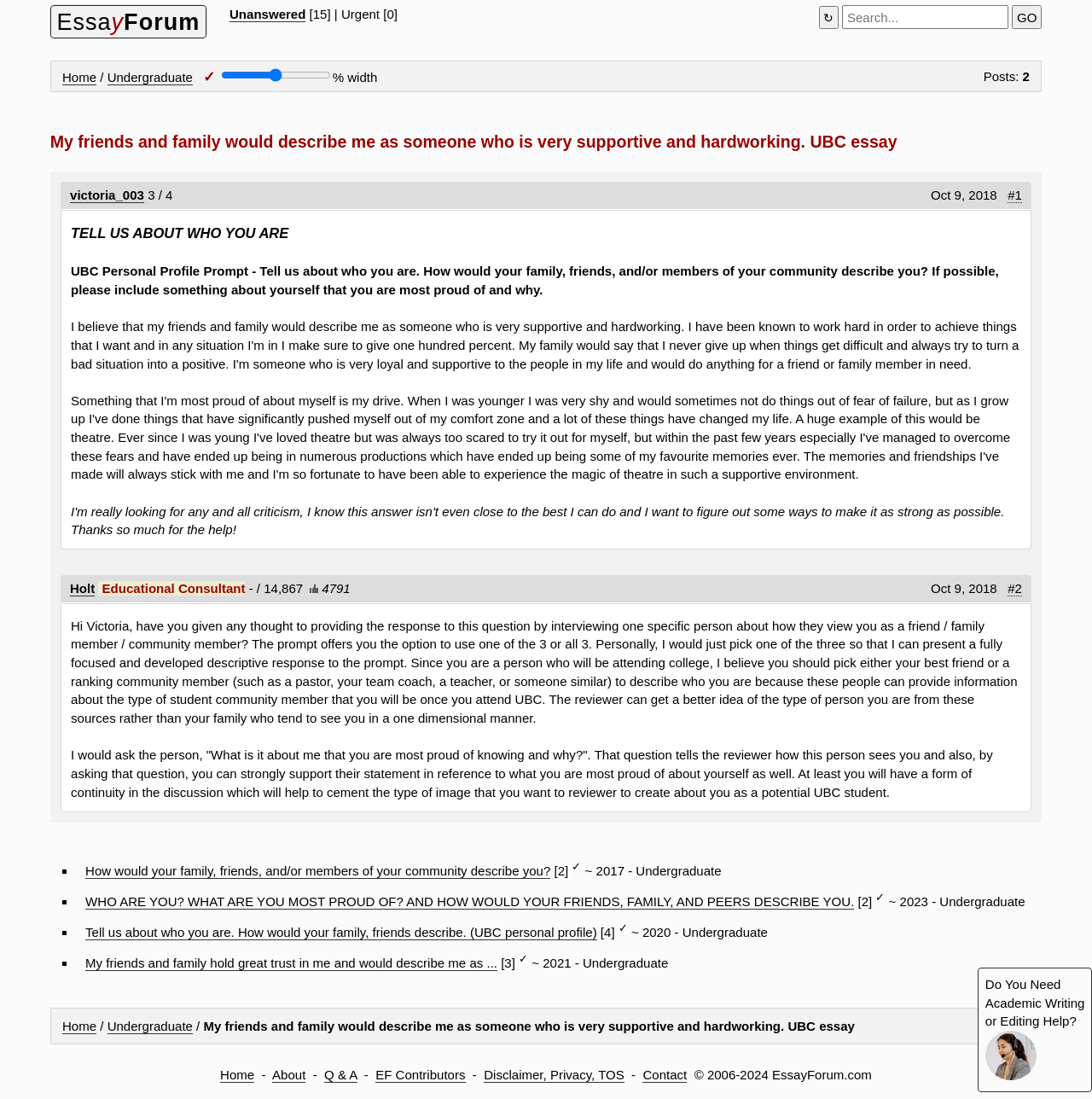Please specify the bounding box coordinates of the clickable region necessary for completing the following instruction: "View the 'TELL US ABOUT WHO YOU ARE' thread". The coordinates must consist of four float numbers between 0 and 1, i.e., [left, top, right, bottom].

[0.065, 0.205, 0.264, 0.22]